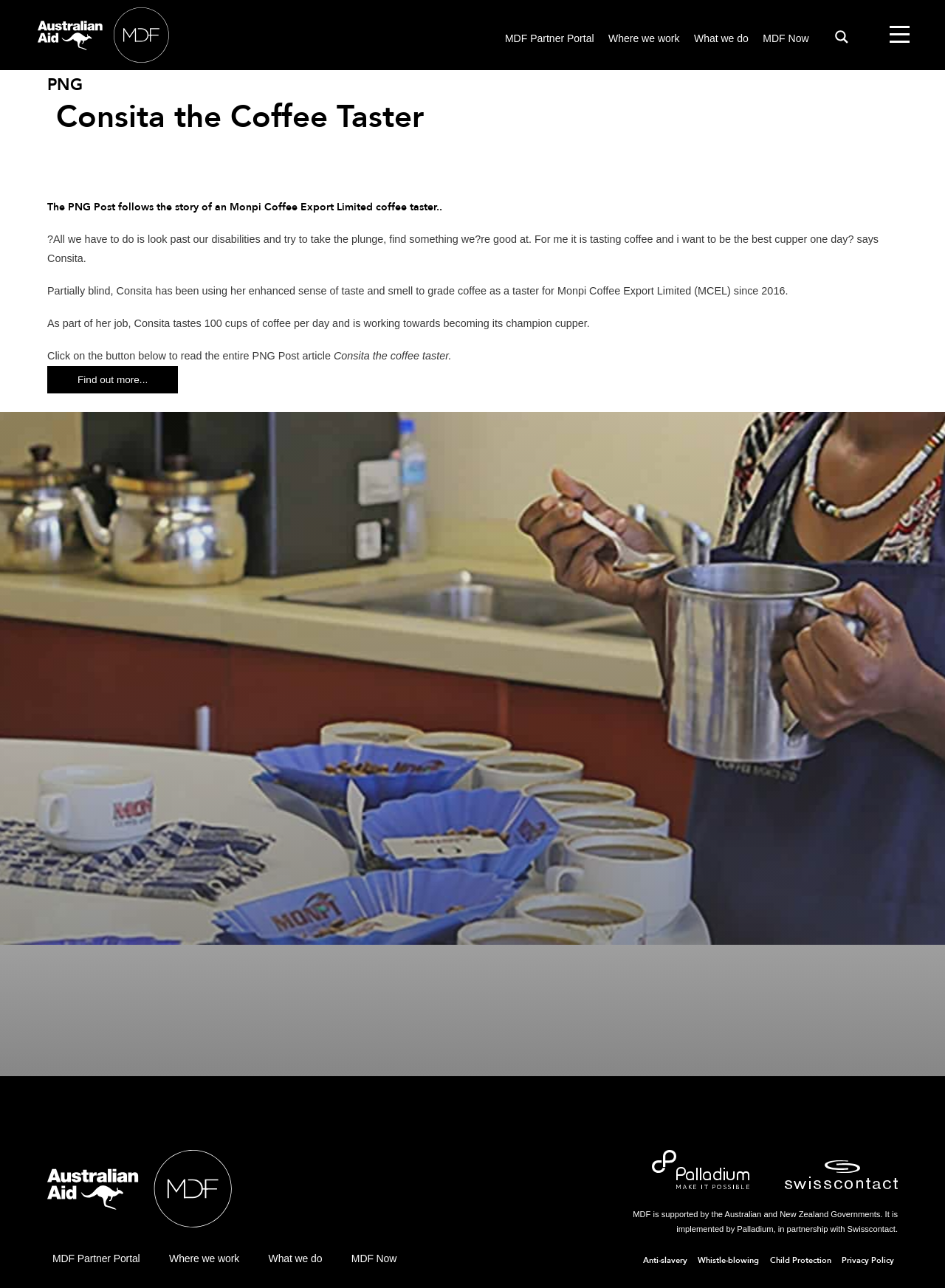Answer the question in one word or a short phrase:
What is the name of the company where Consita works?

Monpi Coffee Export Limited